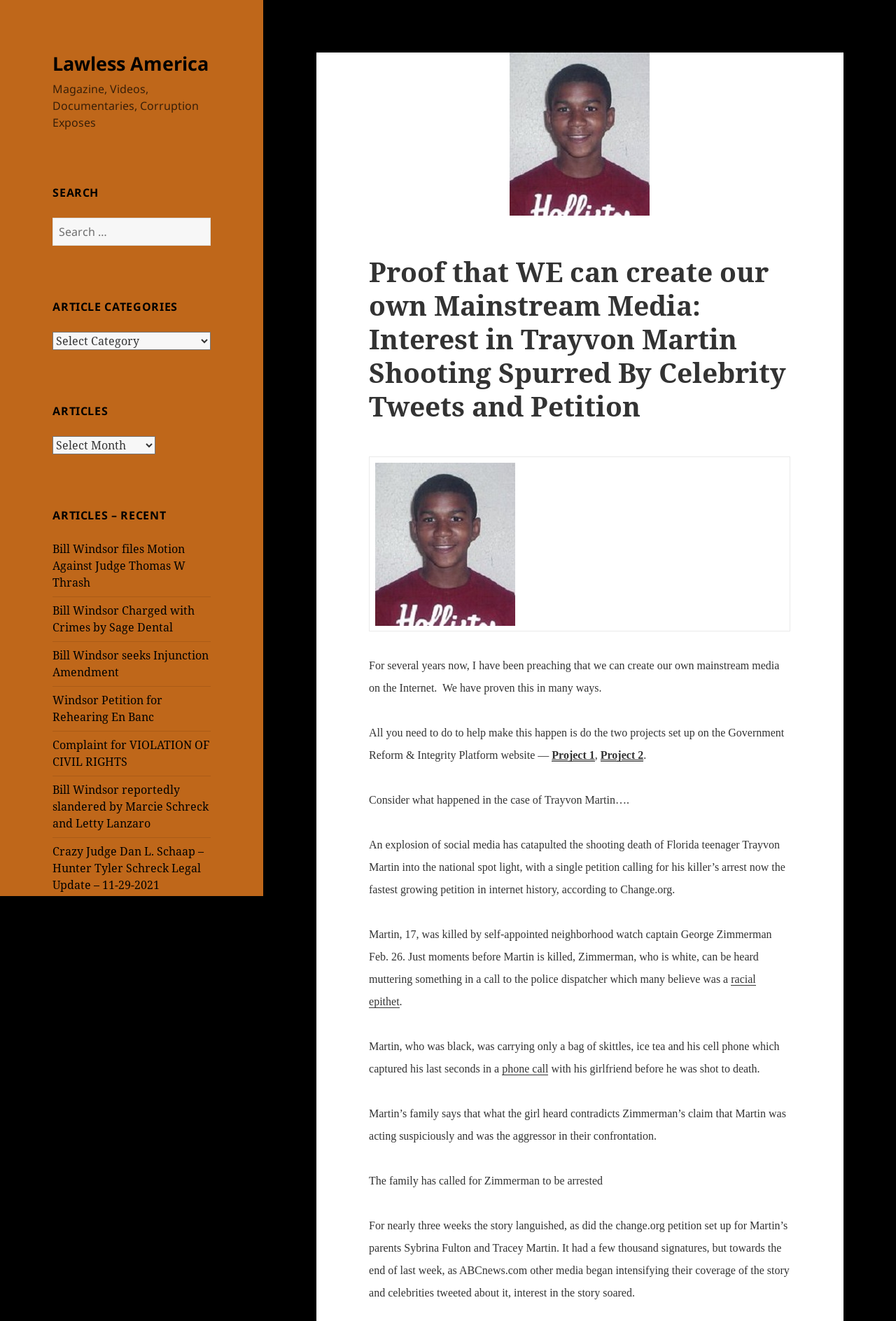What is the image on the webpage?
Please provide a comprehensive answer based on the visual information in the image.

I determined the answer by looking at the image element with the description 'martin-trayvon-victim' which suggests that the image on the webpage is of Trayvon Martin.